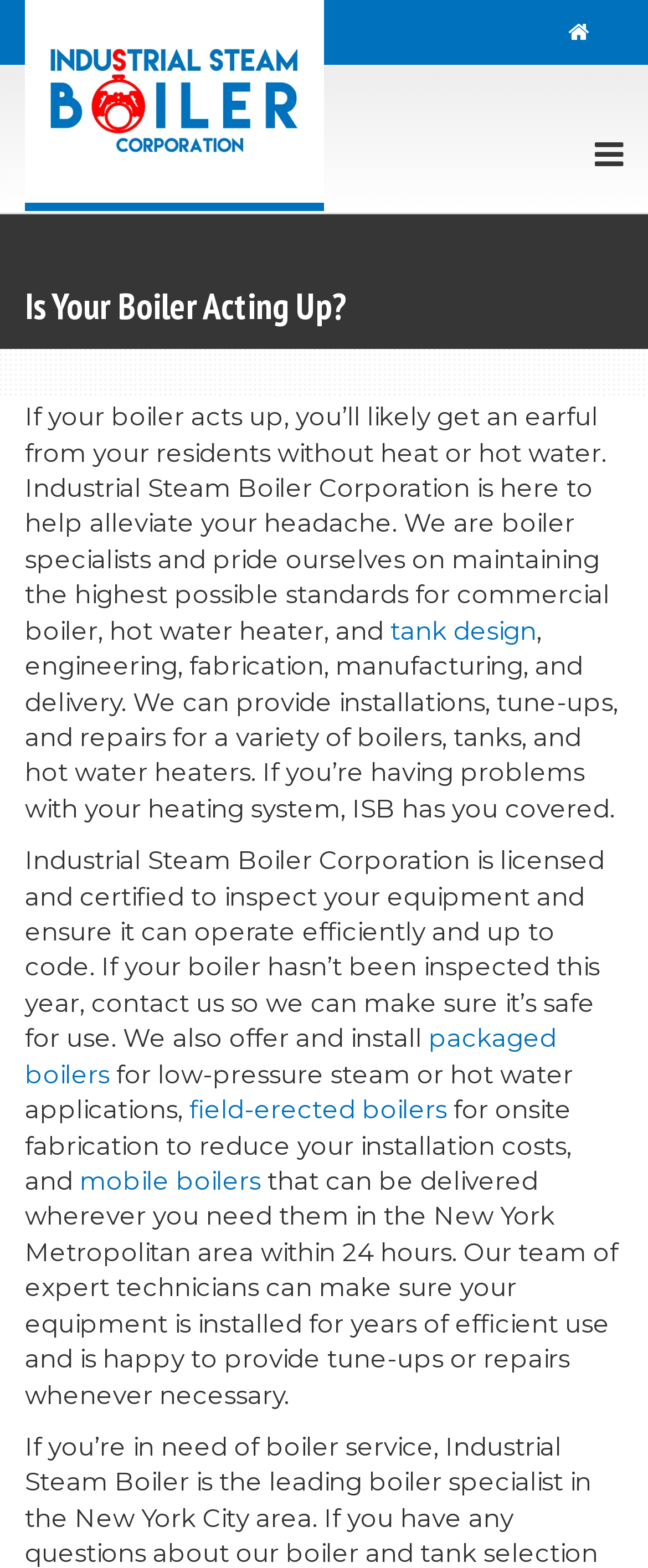Provide a brief response to the question below using one word or phrase:
What is the benefit of Industrial Steam Boiler Corporation's services?

Efficient and safe equipment operation